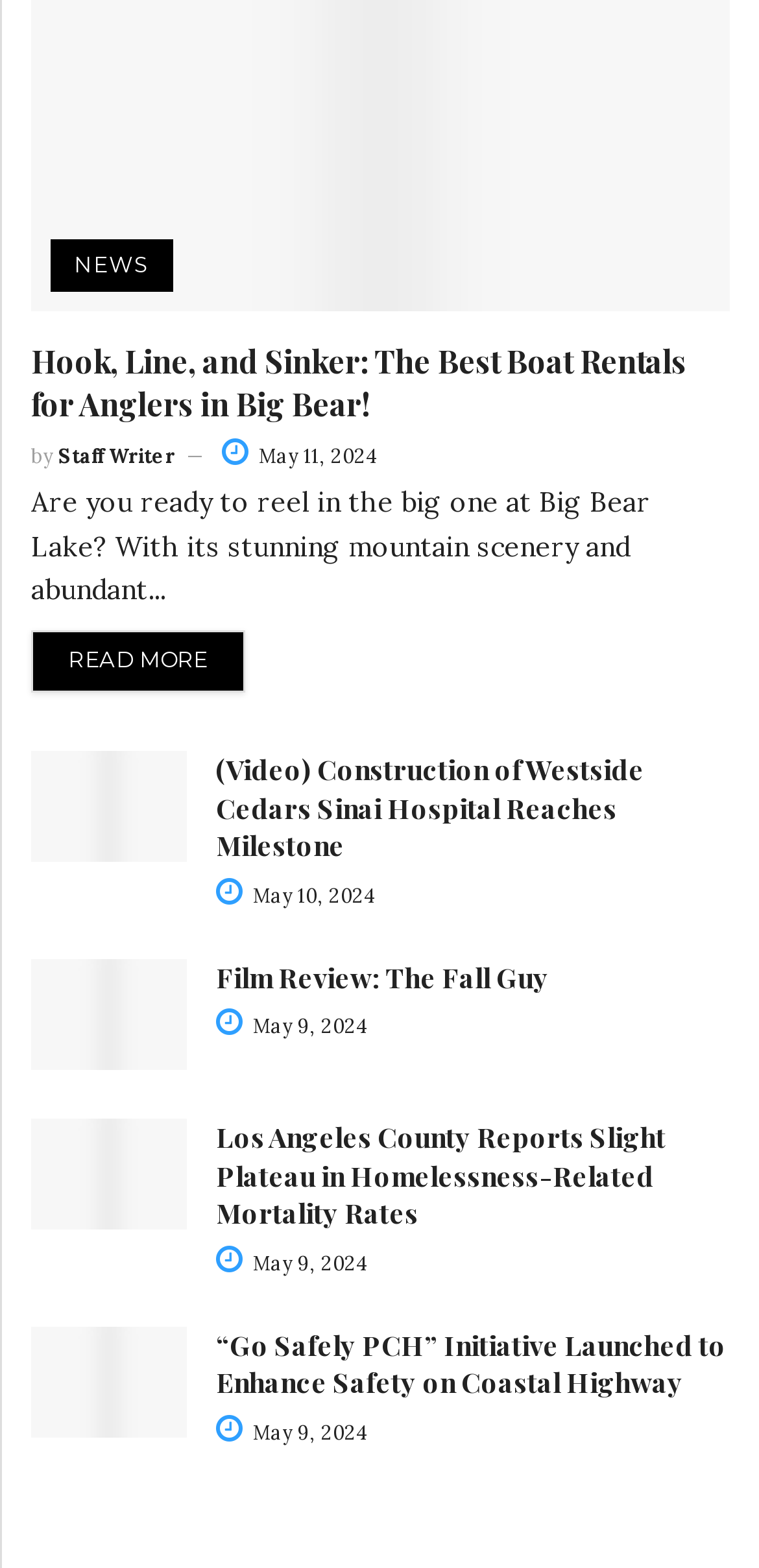What is the date of the latest article?
Relying on the image, give a concise answer in one word or a brief phrase.

May 11, 2024